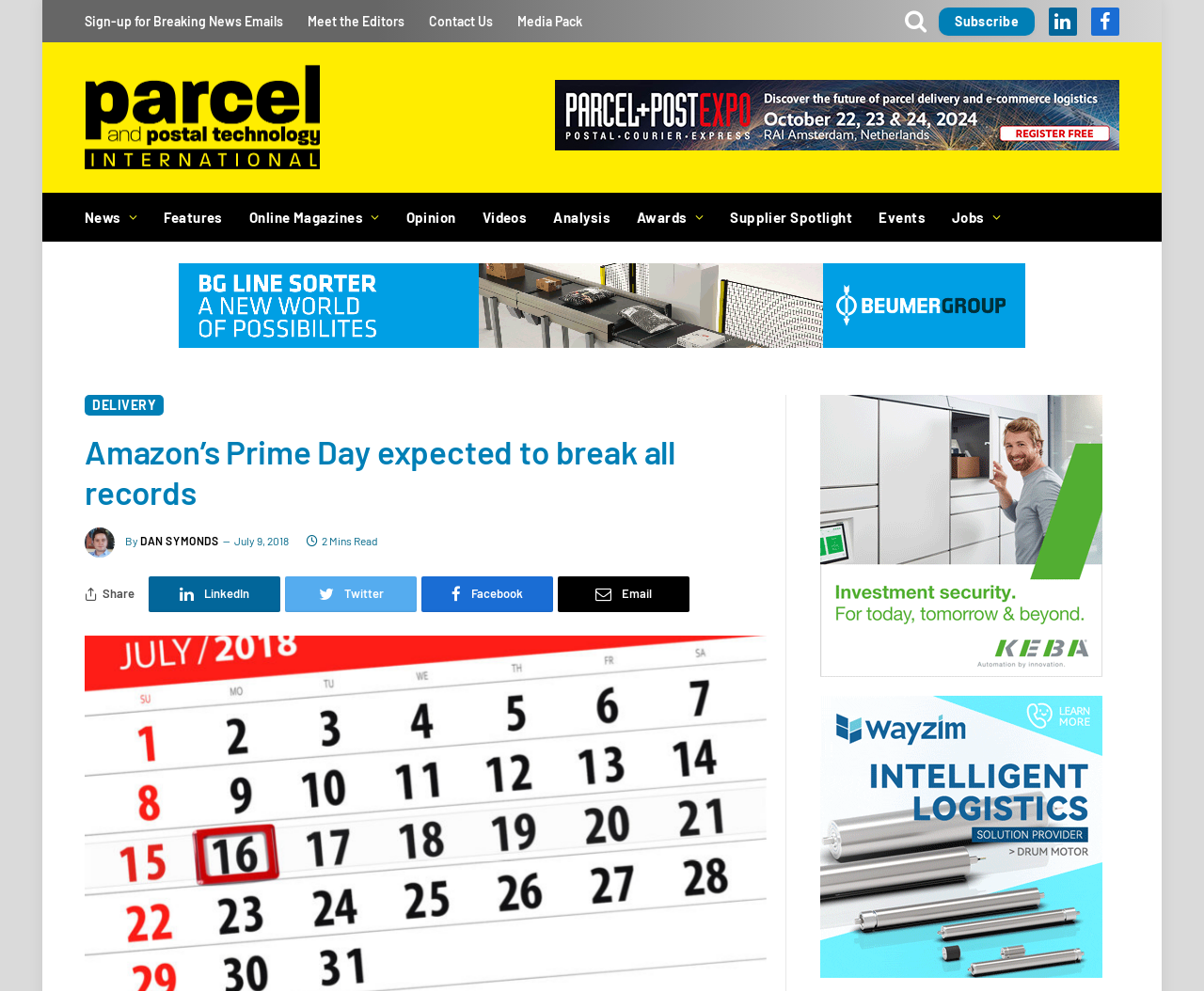Answer the question in one word or a short phrase:
Who is the author of the article?

DAN SYMONDS